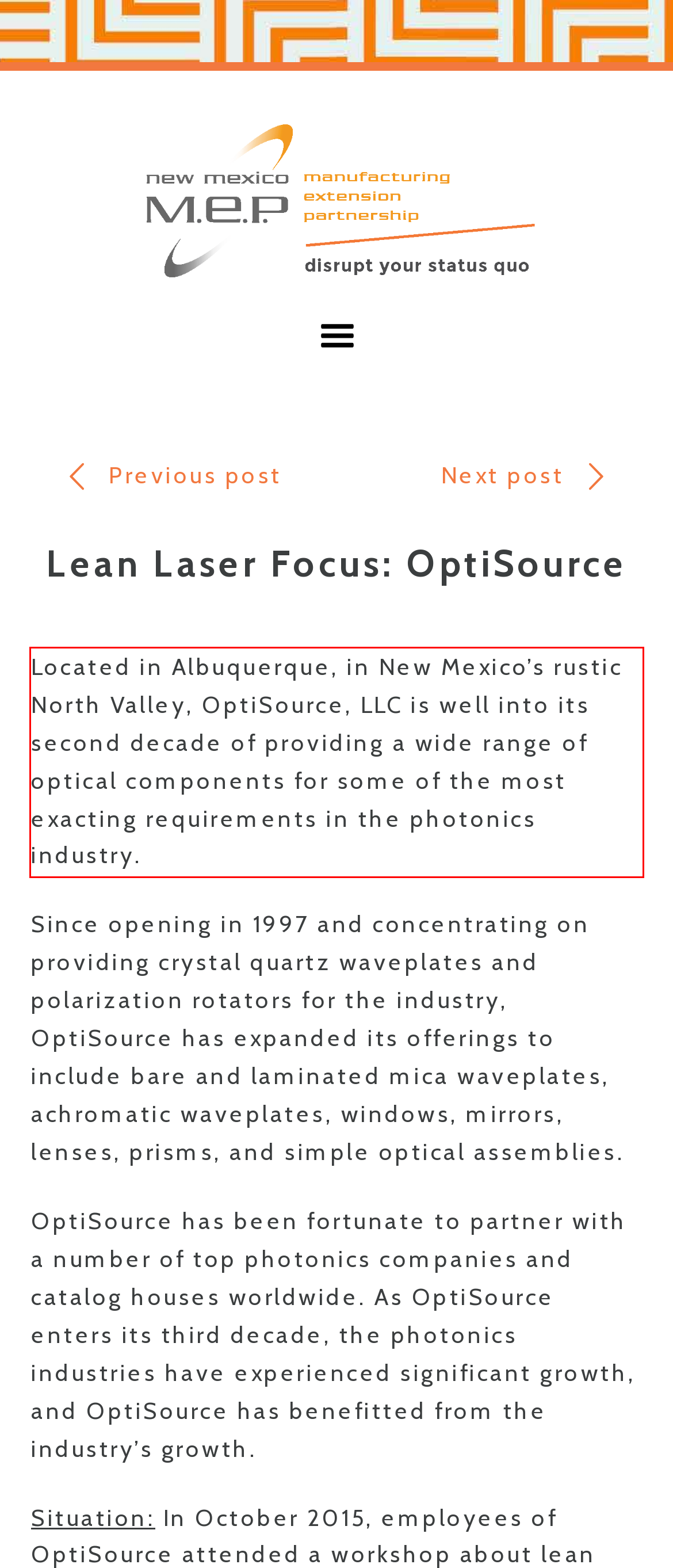Using OCR, extract the text content found within the red bounding box in the given webpage screenshot.

Located in Albuquerque, in New Mexico’s rustic North Valley, OptiSource, LLC is well into its second decade of providing a wide range of optical components for some of the most exacting requirements in the photonics industry.